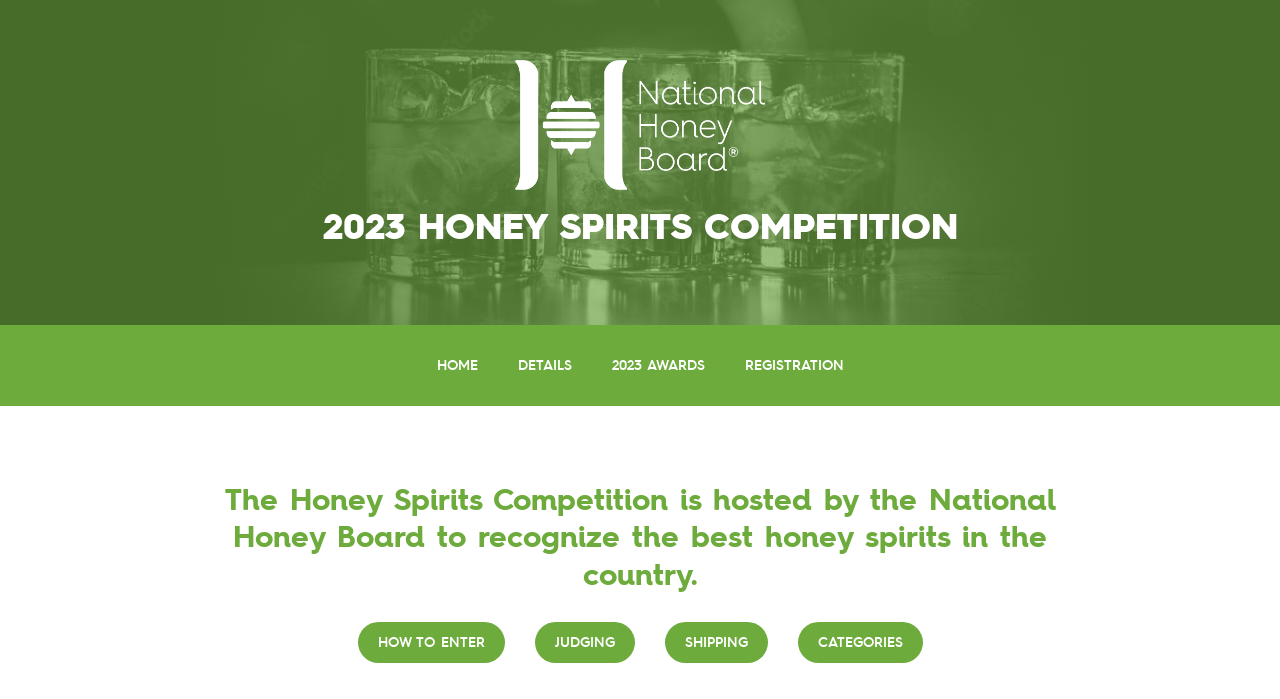Please identify the bounding box coordinates of the element that needs to be clicked to perform the following instruction: "view 2023 awards".

[0.462, 0.507, 0.566, 0.537]